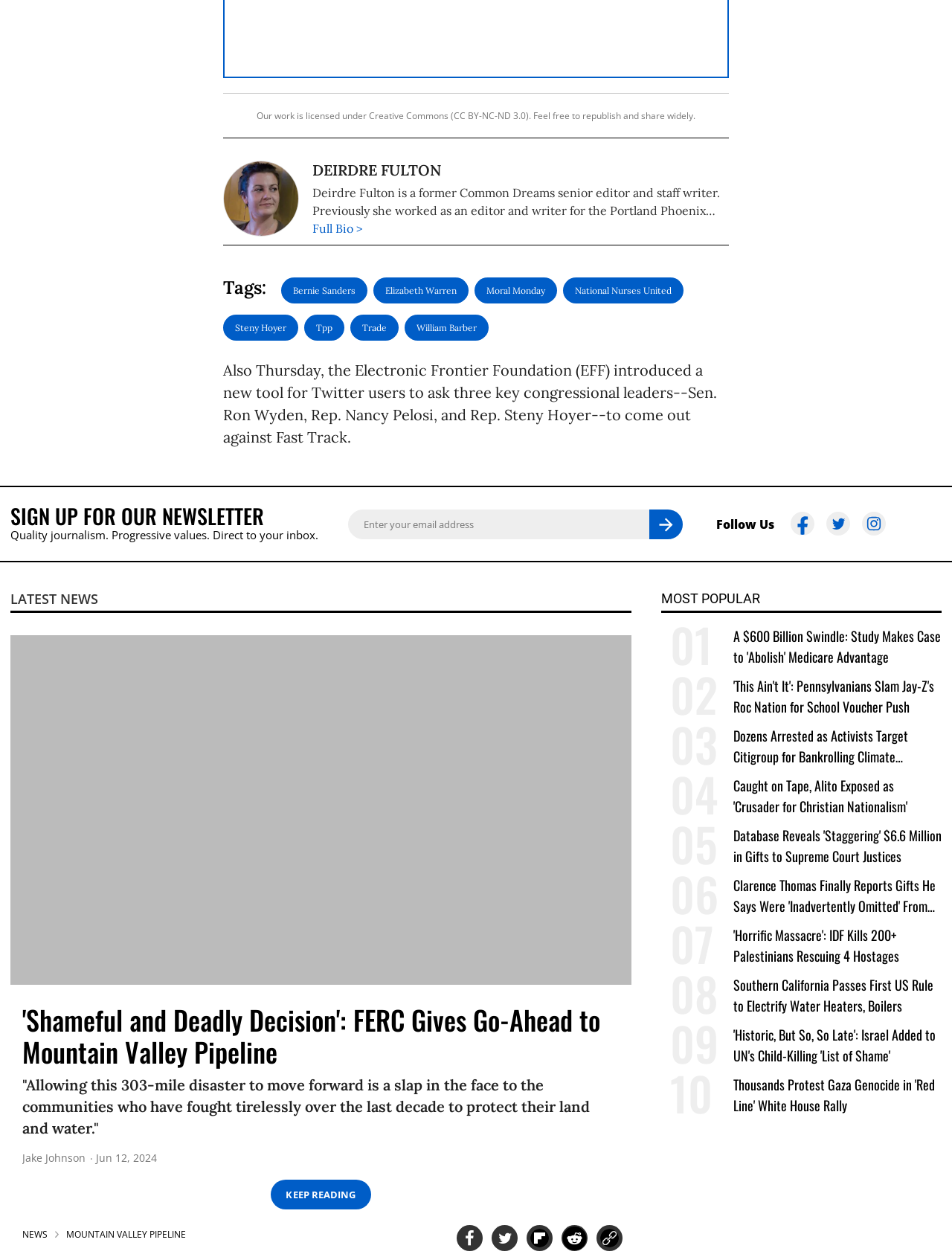Given the description "steny hoyer", provide the bounding box coordinates of the corresponding UI element.

[0.234, 0.249, 0.313, 0.269]